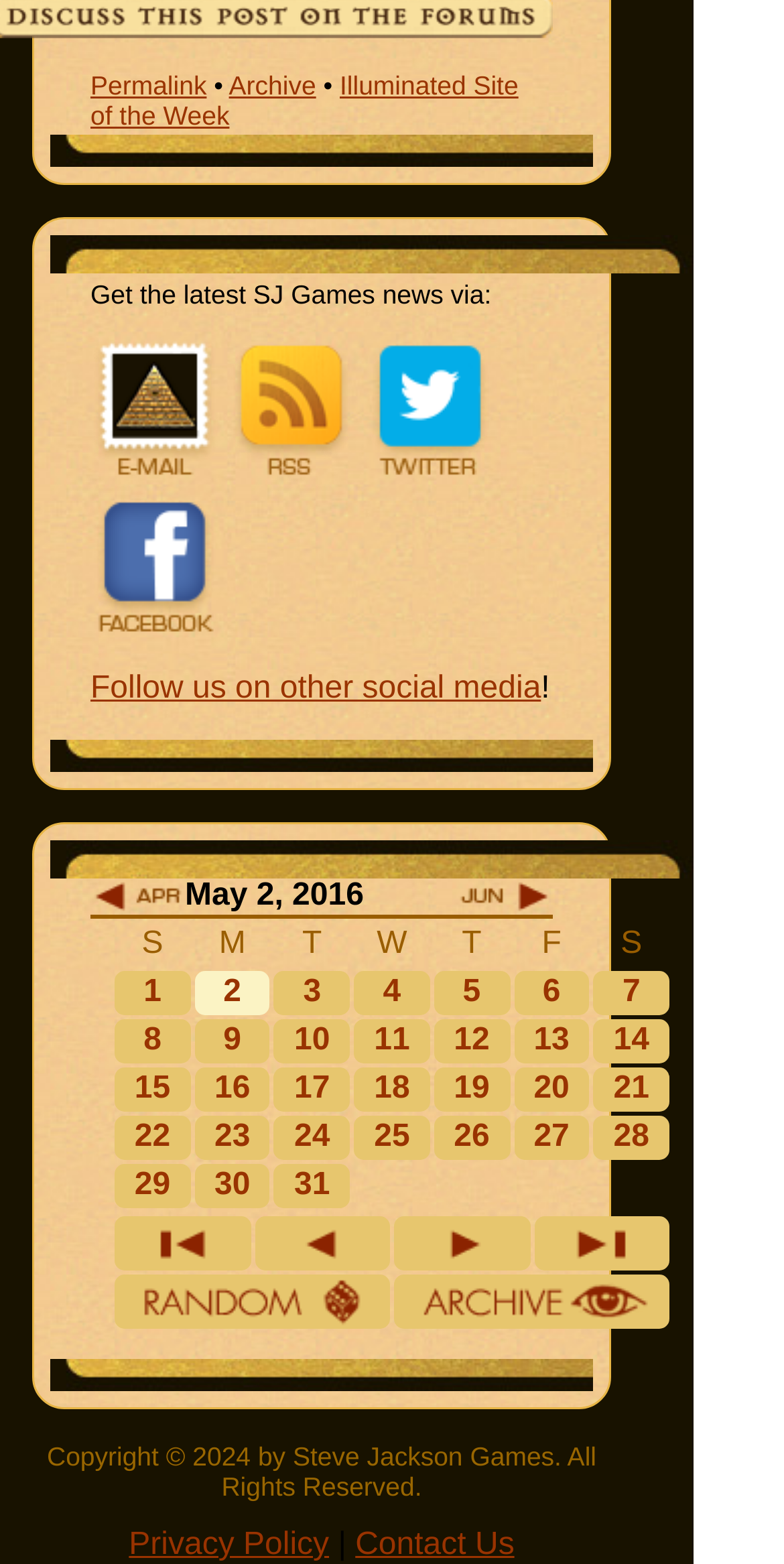Specify the bounding box coordinates of the element's area that should be clicked to execute the given instruction: "View the 'April 2016' archive". The coordinates should be four float numbers between 0 and 1, i.e., [left, top, right, bottom].

[0.115, 0.569, 0.236, 0.589]